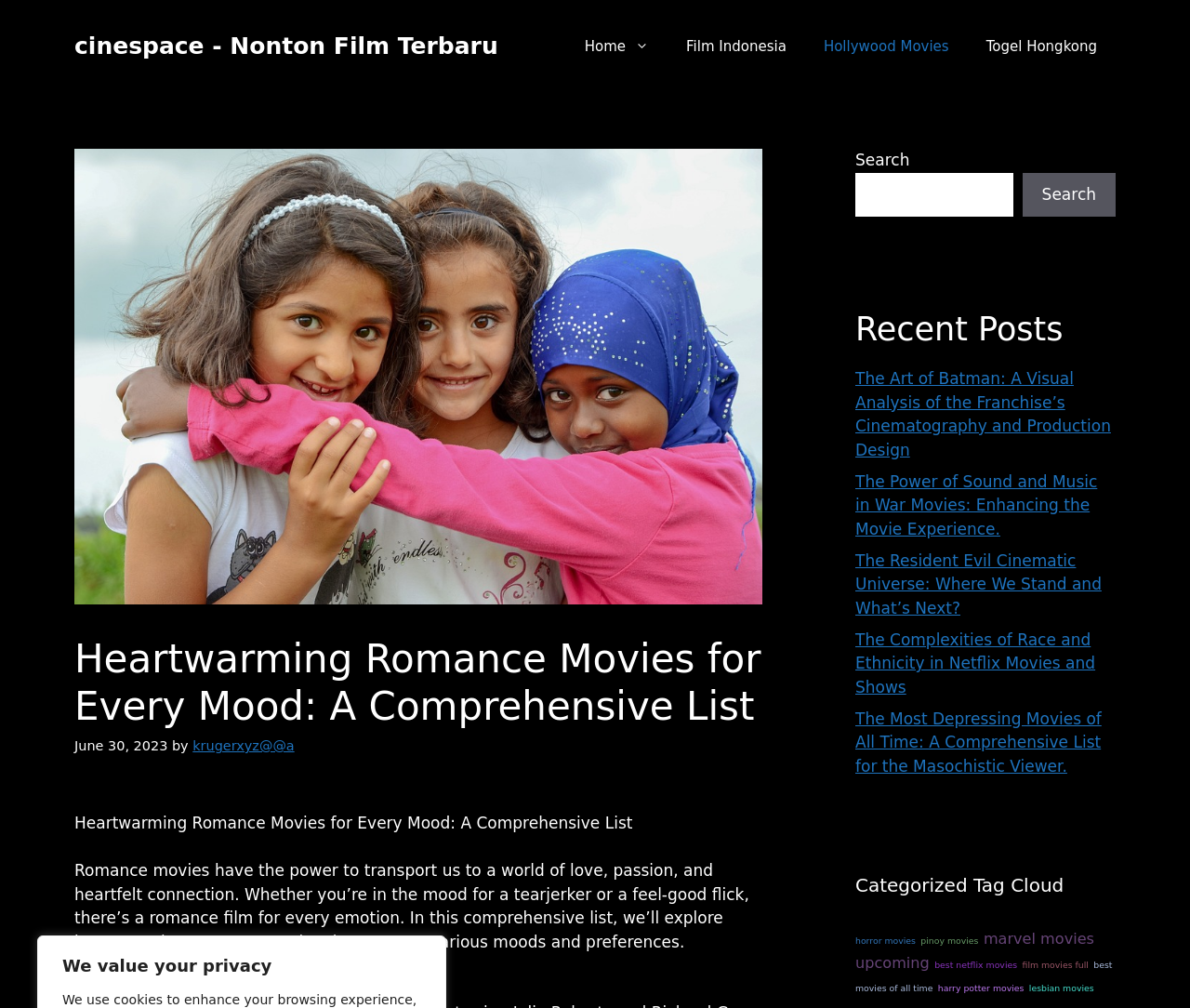Please provide the bounding box coordinates in the format (top-left x, top-left y, bottom-right x, bottom-right y). Remember, all values are floating point numbers between 0 and 1. What is the bounding box coordinate of the region described as: pinoy movies

[0.774, 0.928, 0.822, 0.938]